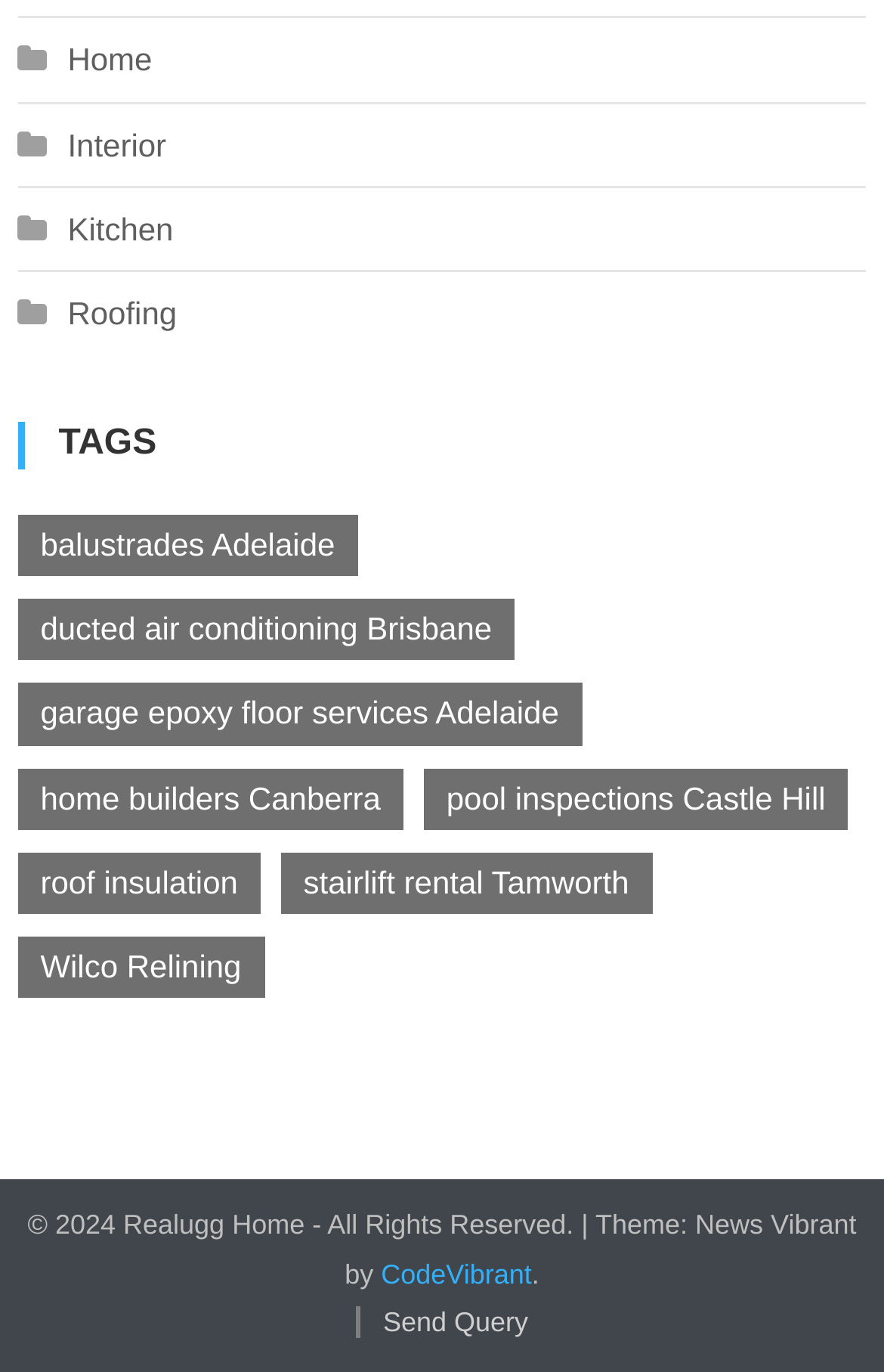Provide the bounding box coordinates of the area you need to click to execute the following instruction: "send a query".

[0.402, 0.952, 0.597, 0.976]